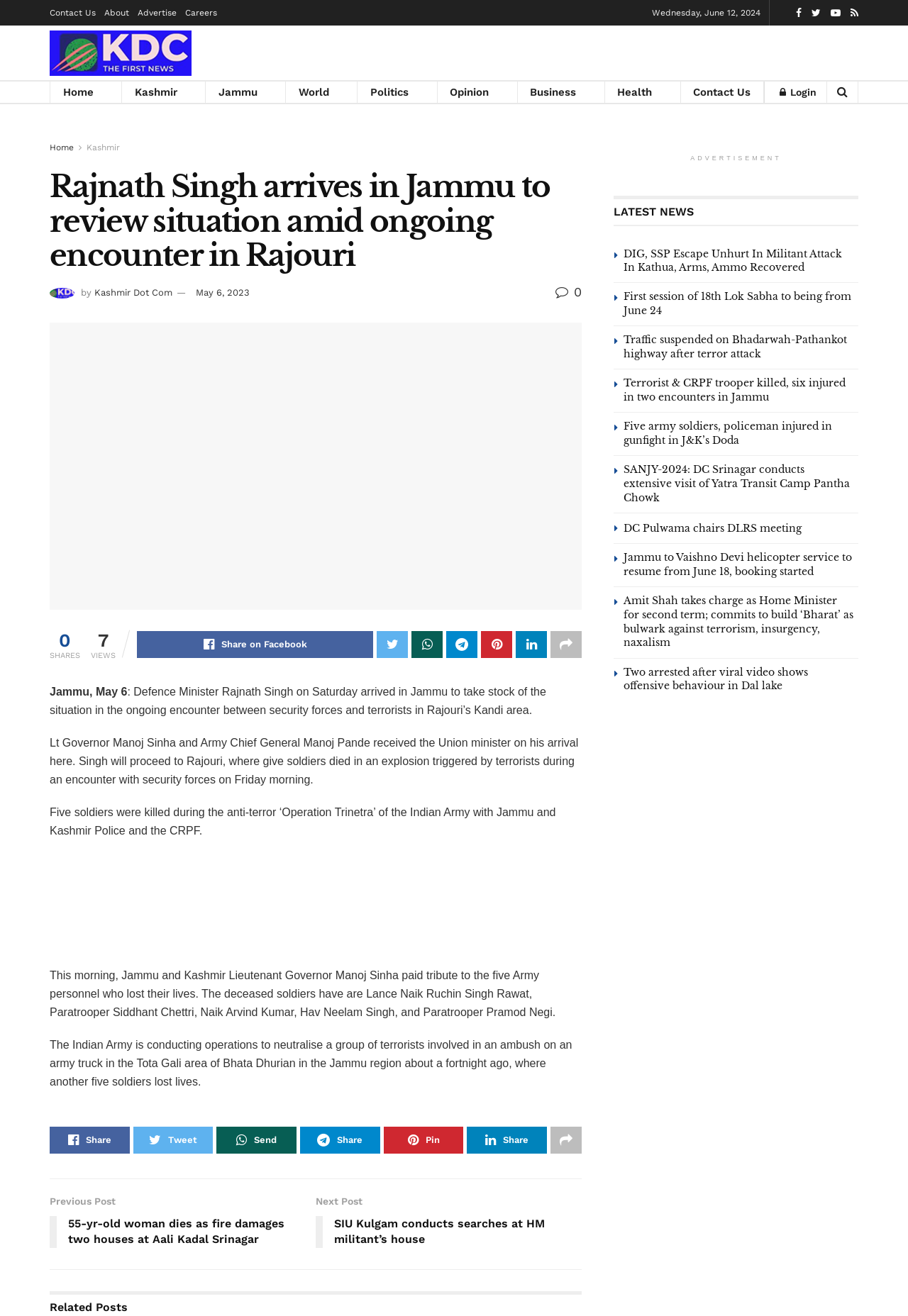Using the provided element description: "alt="Kashmir Dot Com"", identify the bounding box coordinates. The coordinates should be four floats between 0 and 1 in the order [left, top, right, bottom].

[0.055, 0.023, 0.211, 0.057]